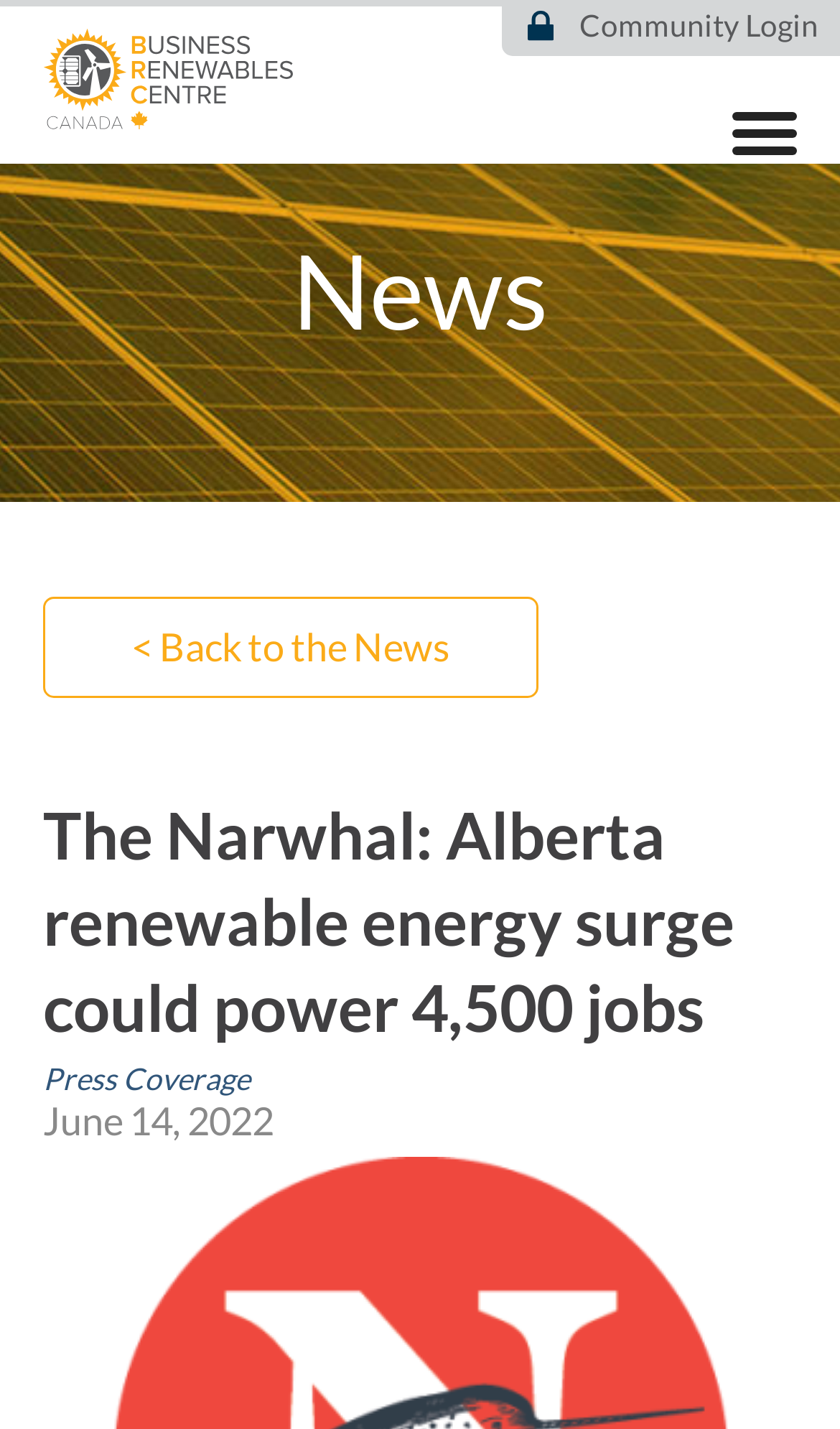Please identify the bounding box coordinates of the element's region that I should click in order to complete the following instruction: "Click the '< Back to the News' link". The bounding box coordinates consist of four float numbers between 0 and 1, i.e., [left, top, right, bottom].

[0.051, 0.417, 0.641, 0.488]